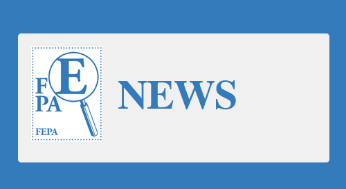Please answer the following question using a single word or phrase: What is the purpose of the visual?

To invite exploration